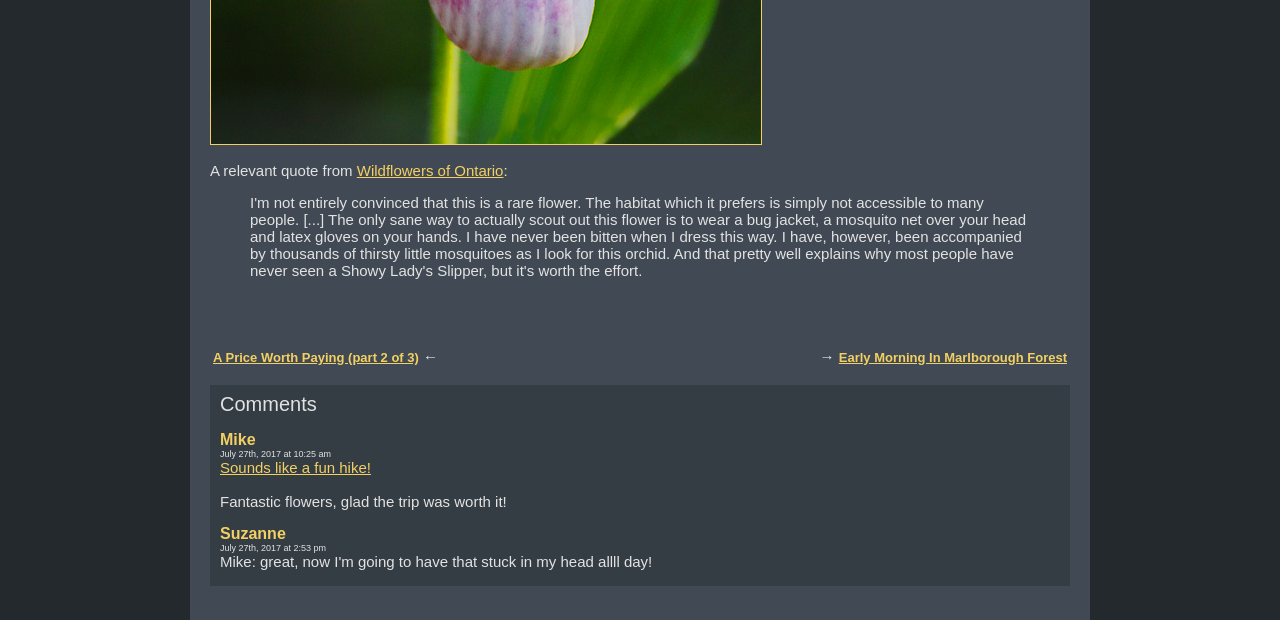What is the name of the hike mentioned?
From the image, provide a succinct answer in one word or a short phrase.

A Price Worth Paying